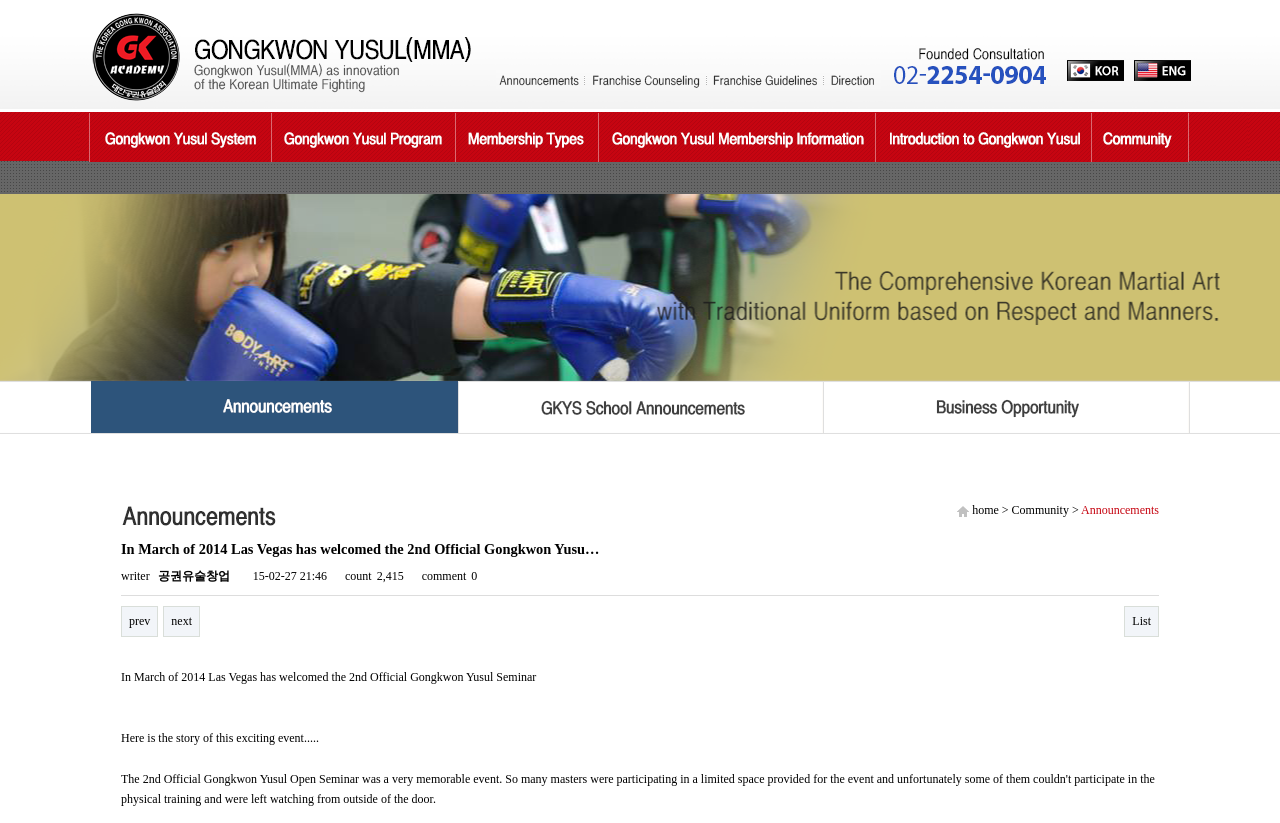Determine the bounding box coordinates for the UI element with the following description: "alt="Gongkwon Yusul Franchise"". The coordinates should be four float numbers between 0 and 1, represented as [left, top, right, bottom].

[0.468, 0.157, 0.684, 0.174]